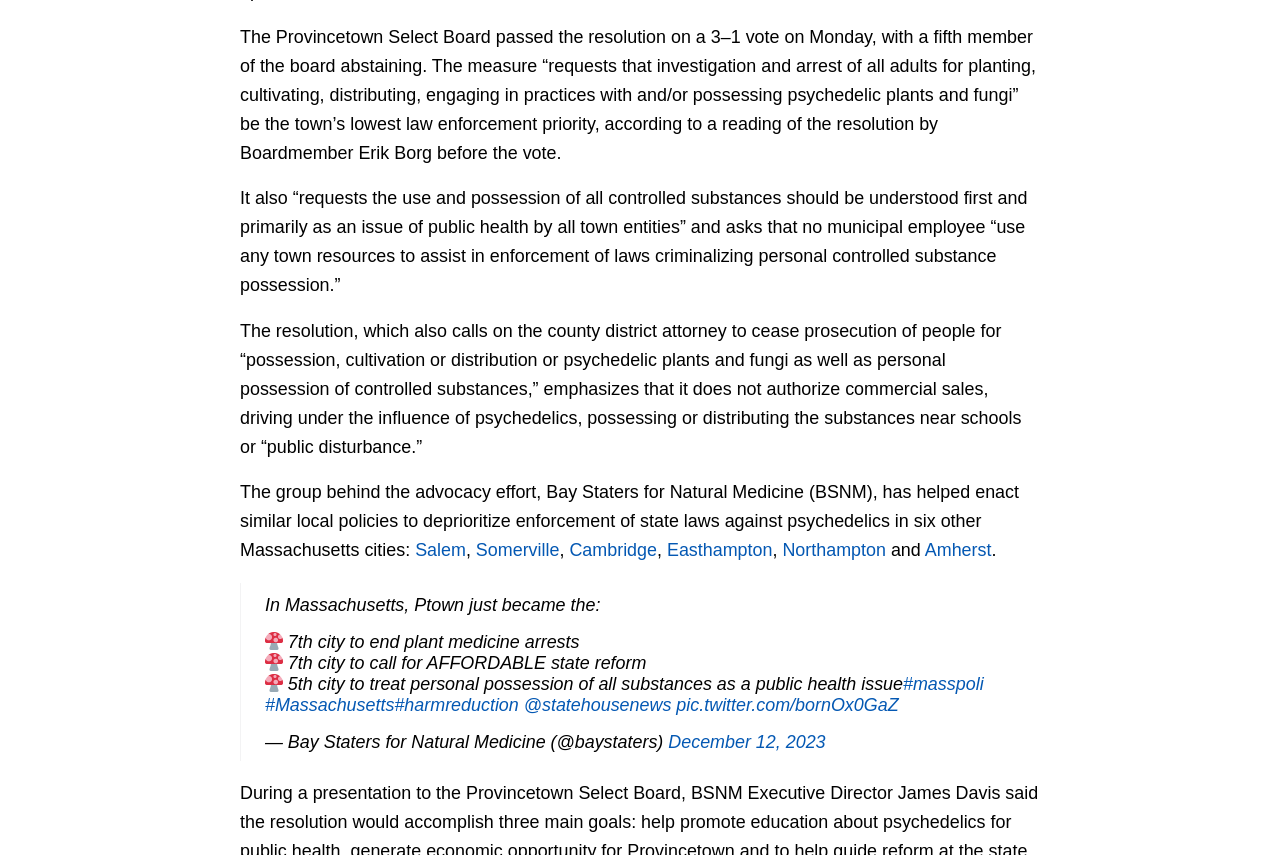What is the request of the resolution regarding controlled substances?
Use the information from the screenshot to give a comprehensive response to the question.

The request is mentioned in the second paragraph, which states 'It also “requests the use and possession of all controlled substances should be understood first and primarily as an issue of public health by all town entities”'